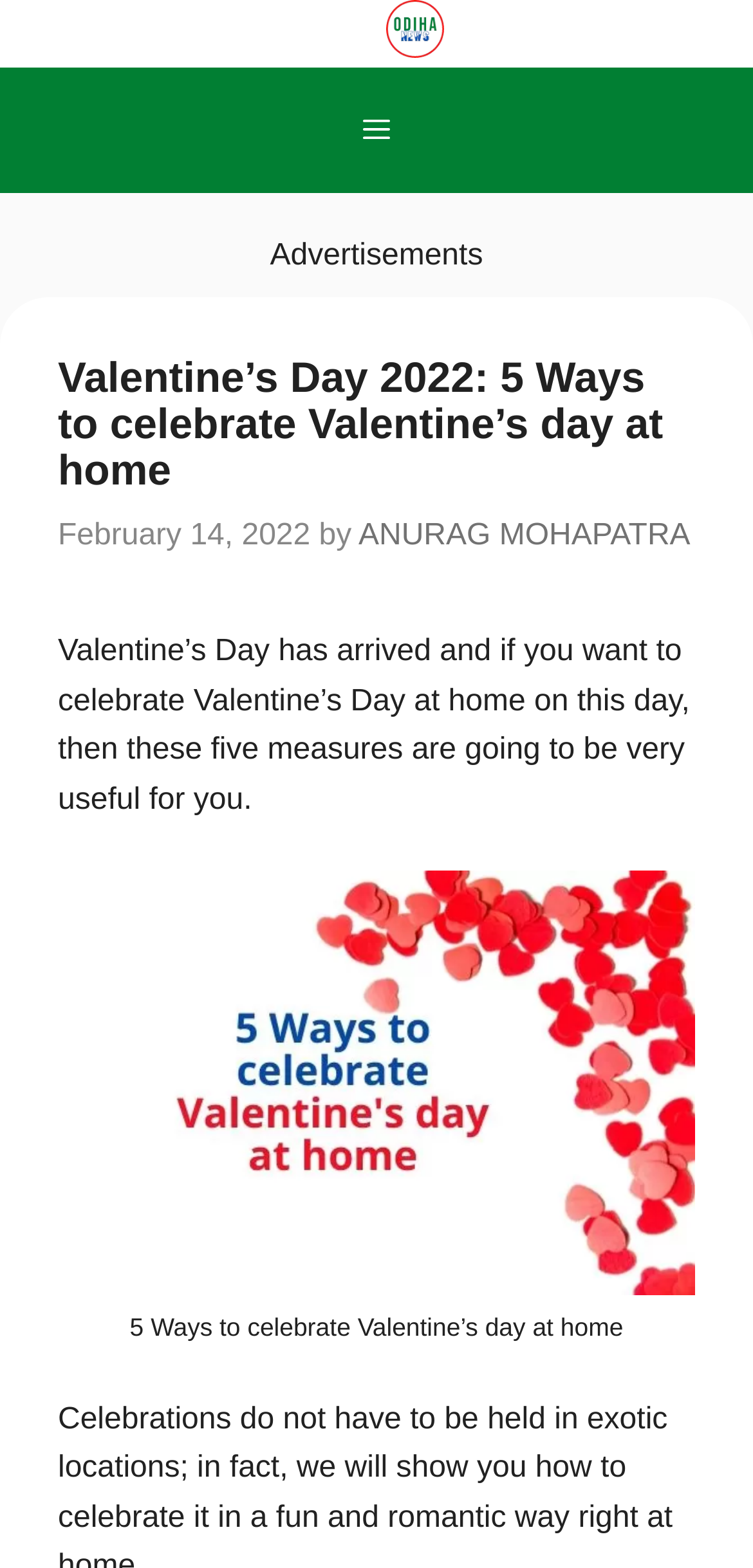Elaborate on the different components and information displayed on the webpage.

The webpage is about celebrating Valentine's Day at home, with a focus on five useful measures. At the top, there is a banner with the site's name, "Odiha News", accompanied by a logo image. Below the banner, a navigation menu is located, with a "Menu" button on the left side.

The main content of the webpage is divided into sections. The first section has a heading that reads "Valentine’s Day 2022: 5 Ways to celebrate Valentine’s day at home", followed by the date "February 14, 2022" and the author's name, "ANURAG MOHAPATRA". Below this, there is a paragraph of text that summarizes the content of the article, stating that the five measures will be useful for celebrating Valentine's Day at home.

Below the text, there is a large image with a caption "5 Ways to celebrate Valentine’s day at home", which is likely the main image of the article. The image takes up most of the width of the page and is positioned near the top half of the page.

There are no other notable UI elements or sections on the webpage, aside from the advertisement section located near the top, which is labeled as "Advertisements".